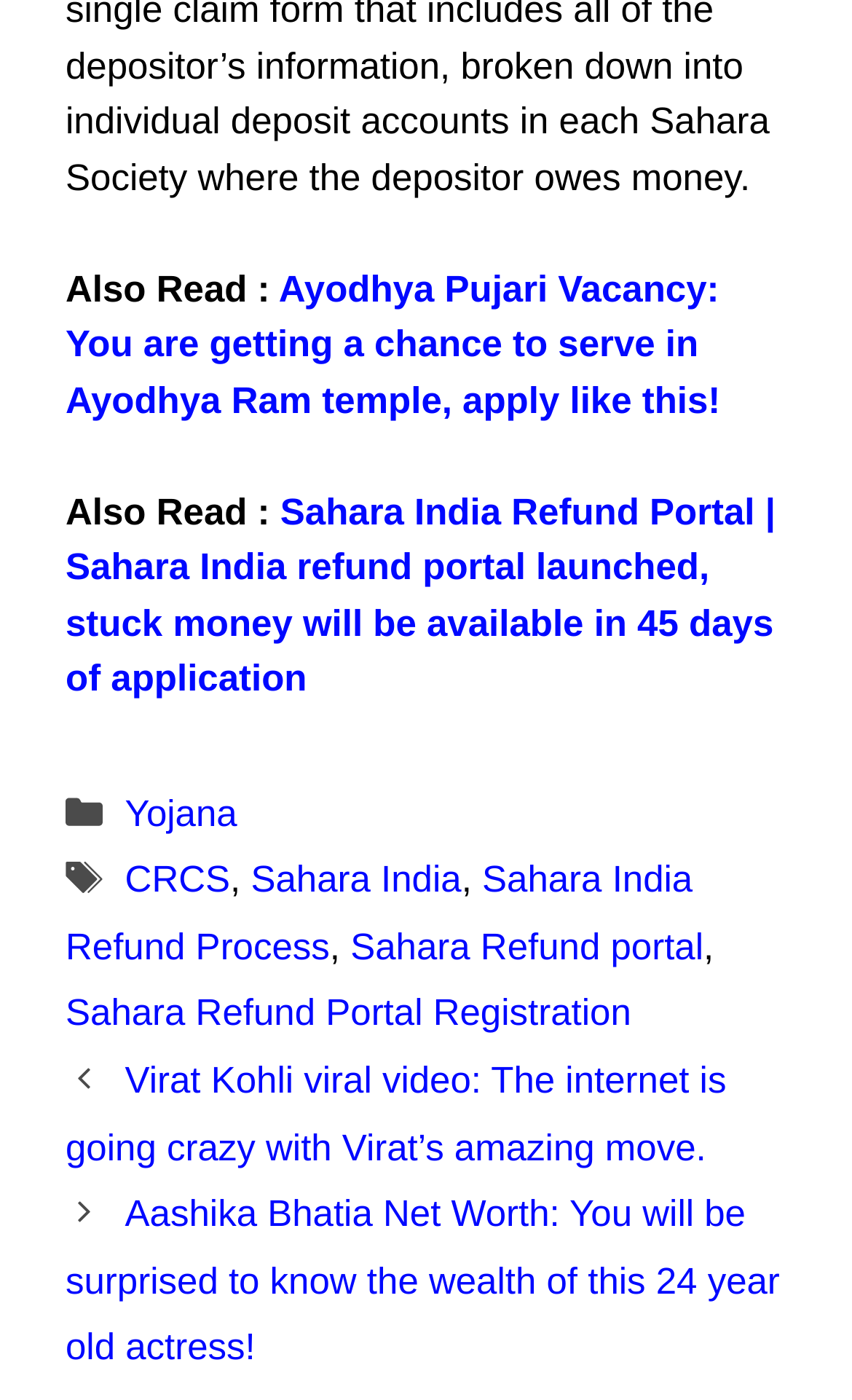Provide the bounding box coordinates for the specified HTML element described in this description: "Sahara India Refund Process". The coordinates should be four float numbers ranging from 0 to 1, in the format [left, top, right, bottom].

[0.077, 0.614, 0.813, 0.691]